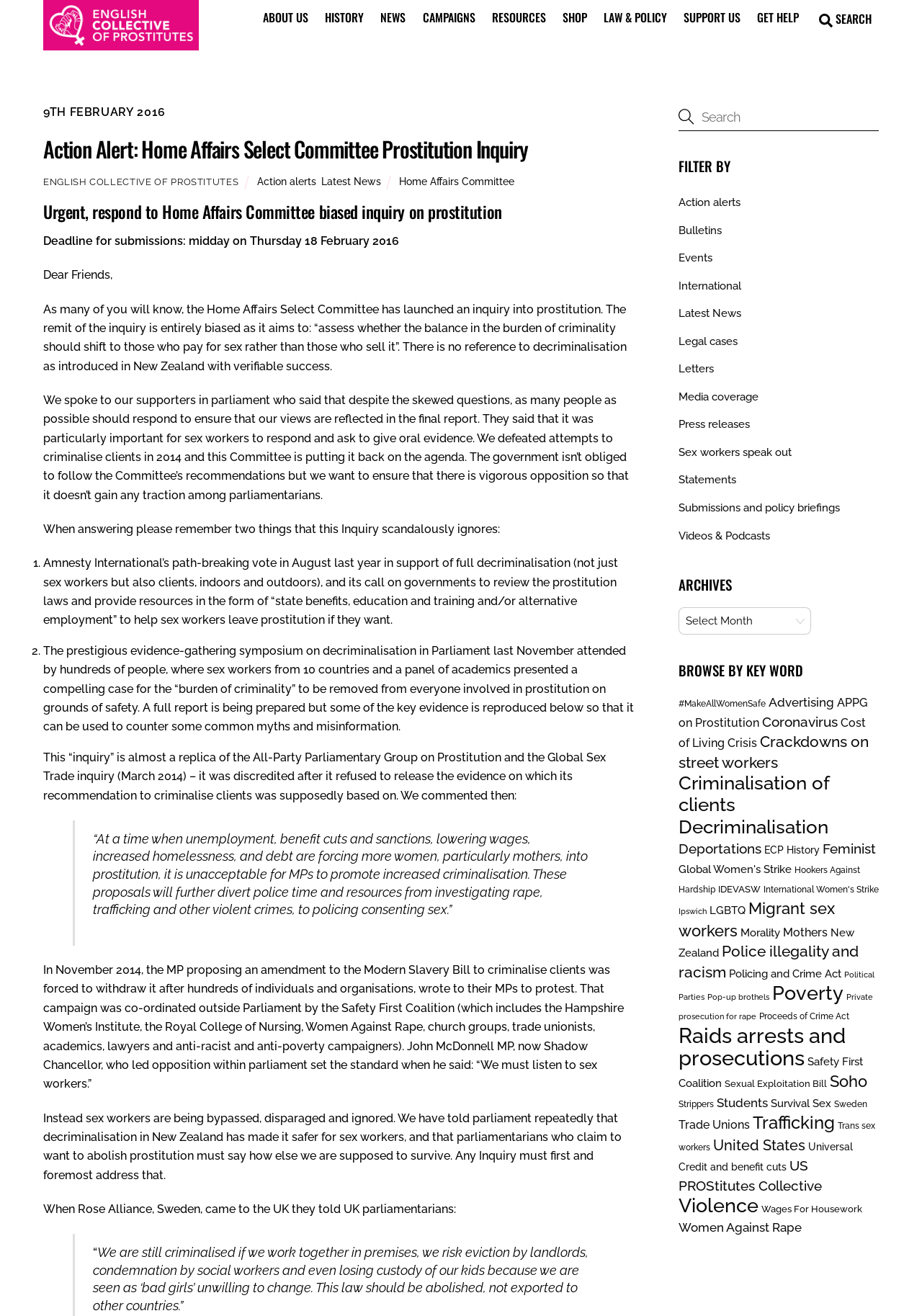Locate the bounding box coordinates of the element you need to click to accomplish the task described by this instruction: "Search for something".

[0.736, 0.078, 0.953, 0.099]